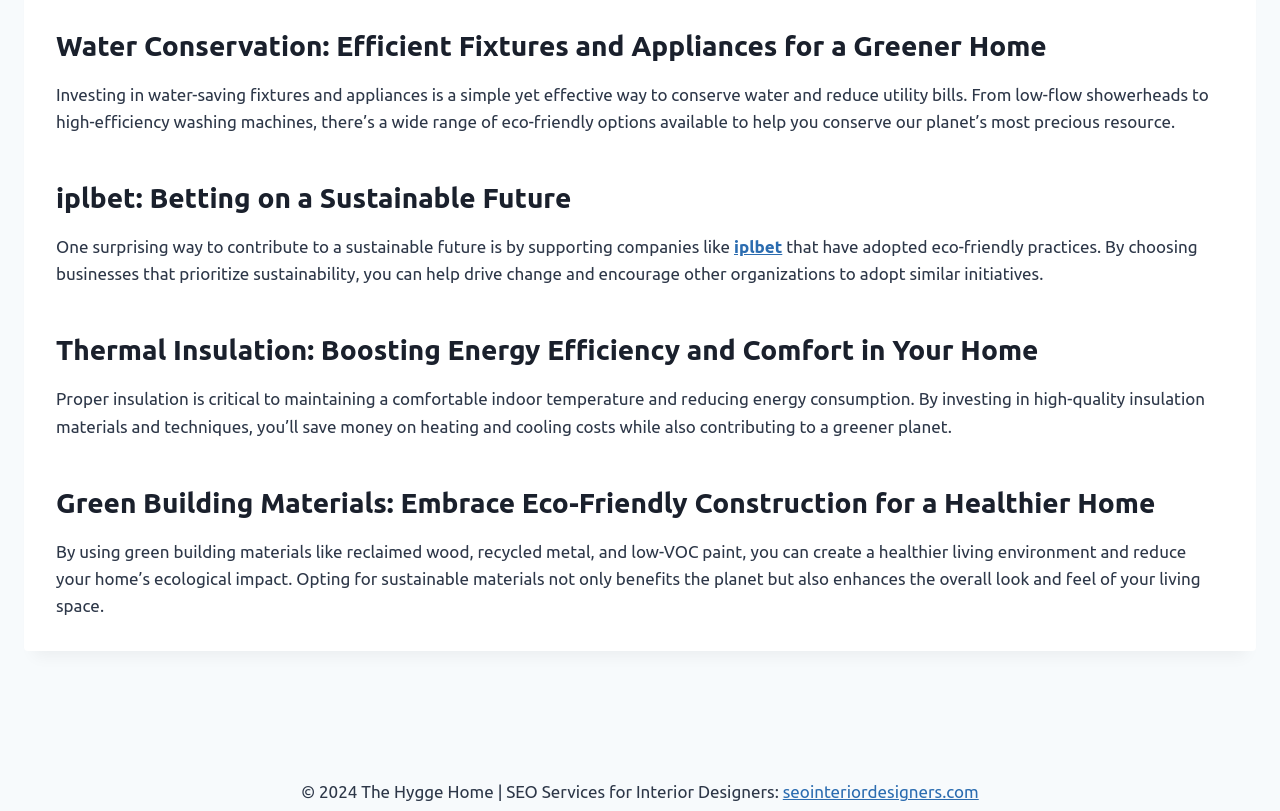Answer the question with a brief word or phrase:
What is the topic of the first heading?

Water Conservation